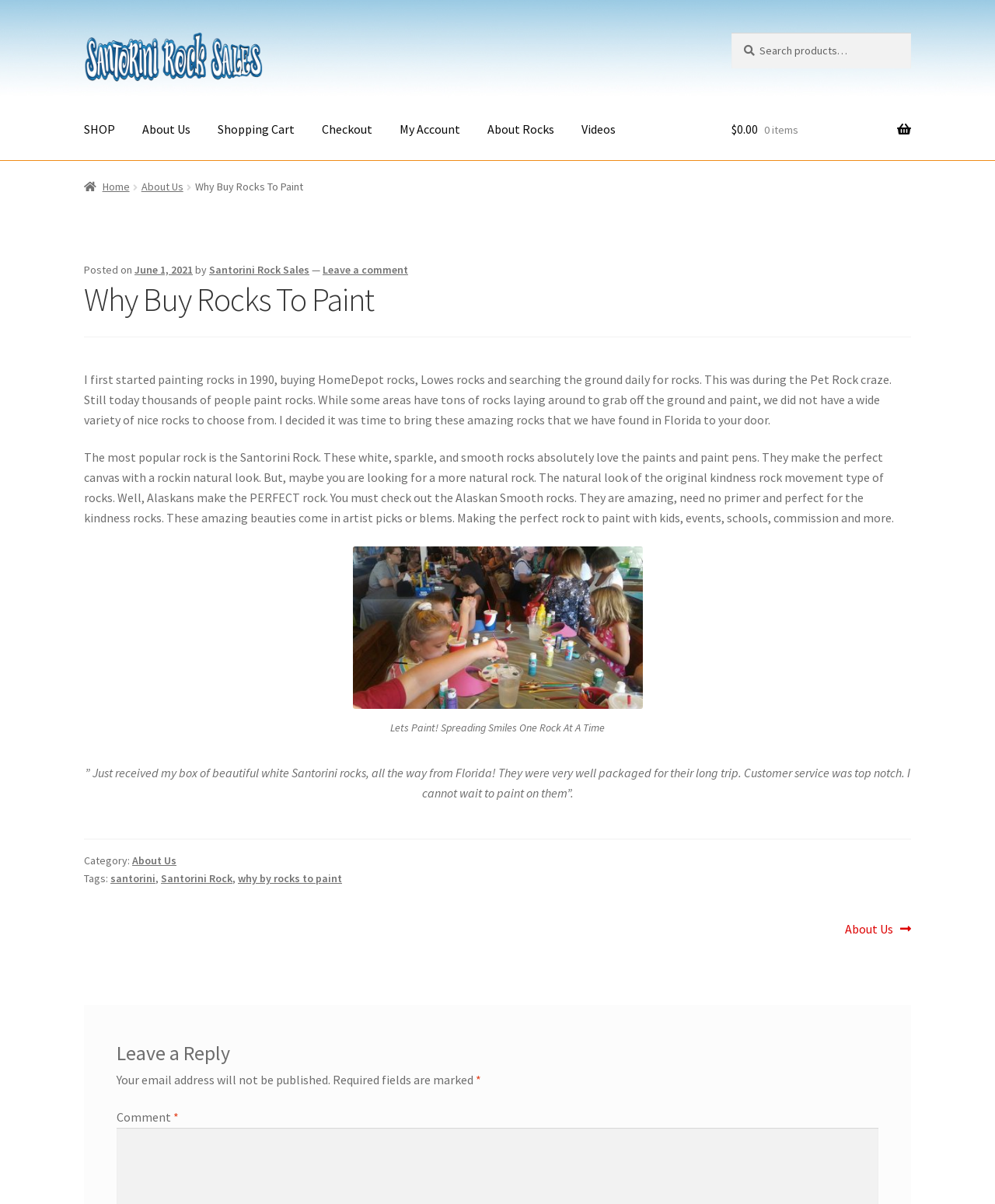How many types of rocks are mentioned in the article?
Please use the image to deliver a detailed and complete answer.

The article mentions three types of rocks: Santorini Rock, Alaskan Smooth rock, and HomeDepot/Lowes rocks. These rocks are mentioned as options for painting and are described in detail in the article.